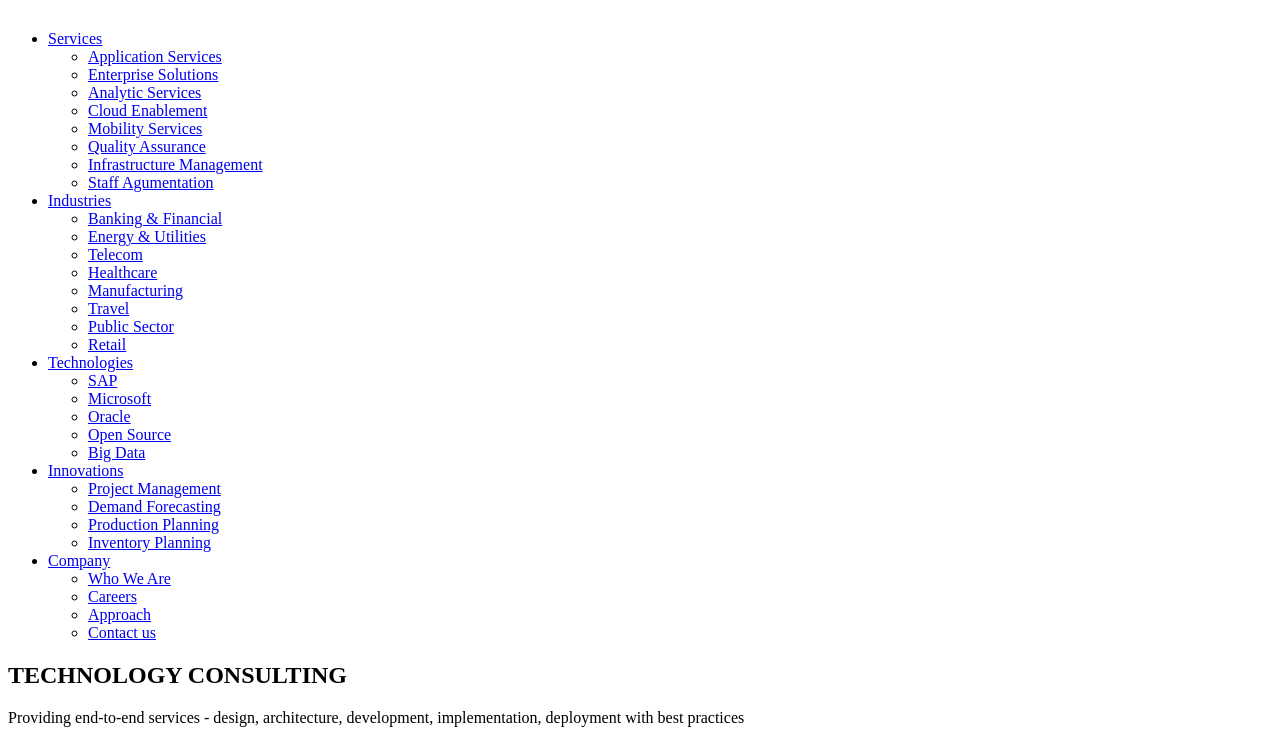Locate the bounding box coordinates of the region to be clicked to comply with the following instruction: "Explore SAP". The coordinates must be four float numbers between 0 and 1, in the form [left, top, right, bottom].

[0.069, 0.51, 0.994, 0.534]